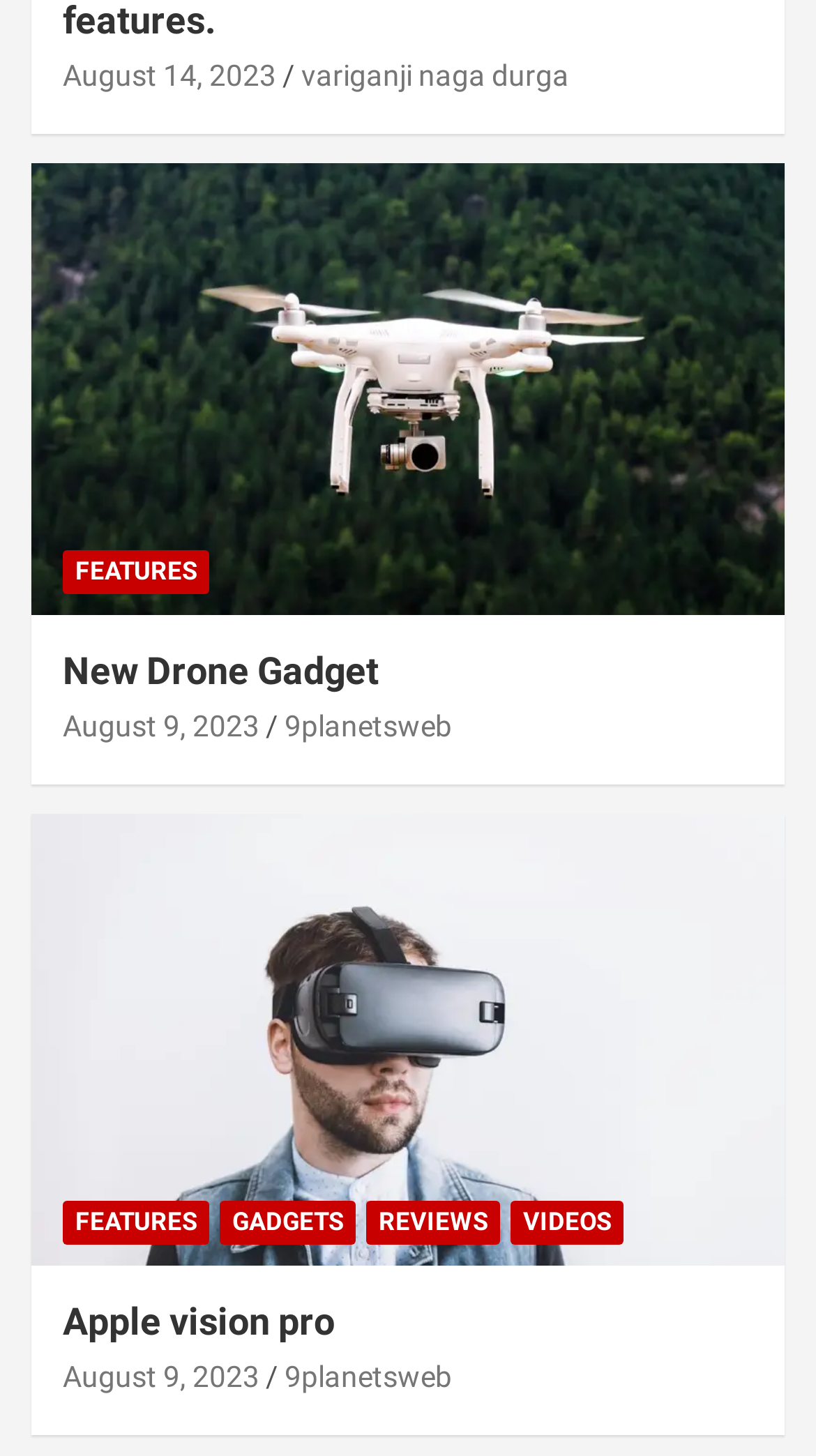Answer the question below with a single word or a brief phrase: 
How many links are there on the webpage?

13